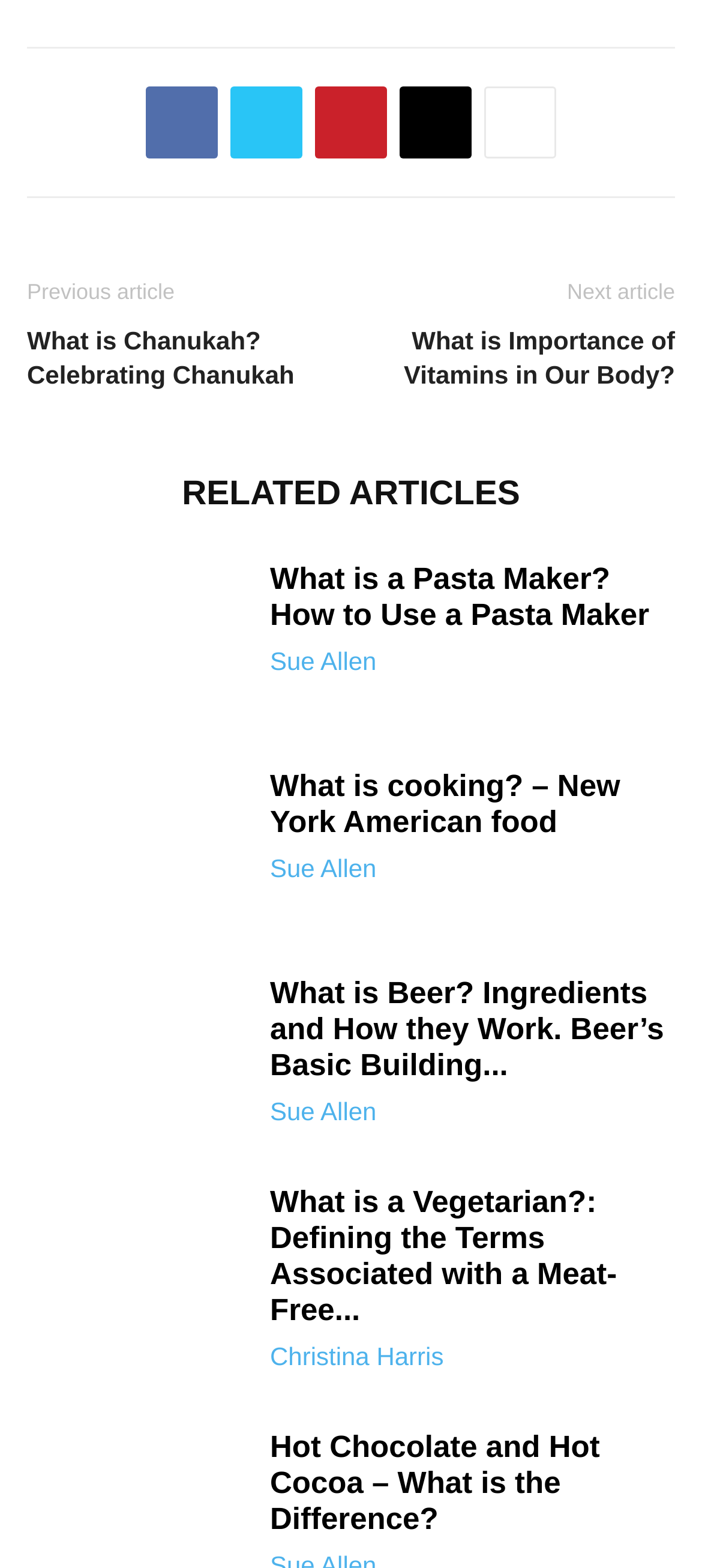Specify the bounding box coordinates of the area to click in order to execute this command: 'View What is a Pasta Maker? How to Use a Pasta Maker article'. The coordinates should consist of four float numbers ranging from 0 to 1, and should be formatted as [left, top, right, bottom].

[0.385, 0.358, 0.962, 0.404]